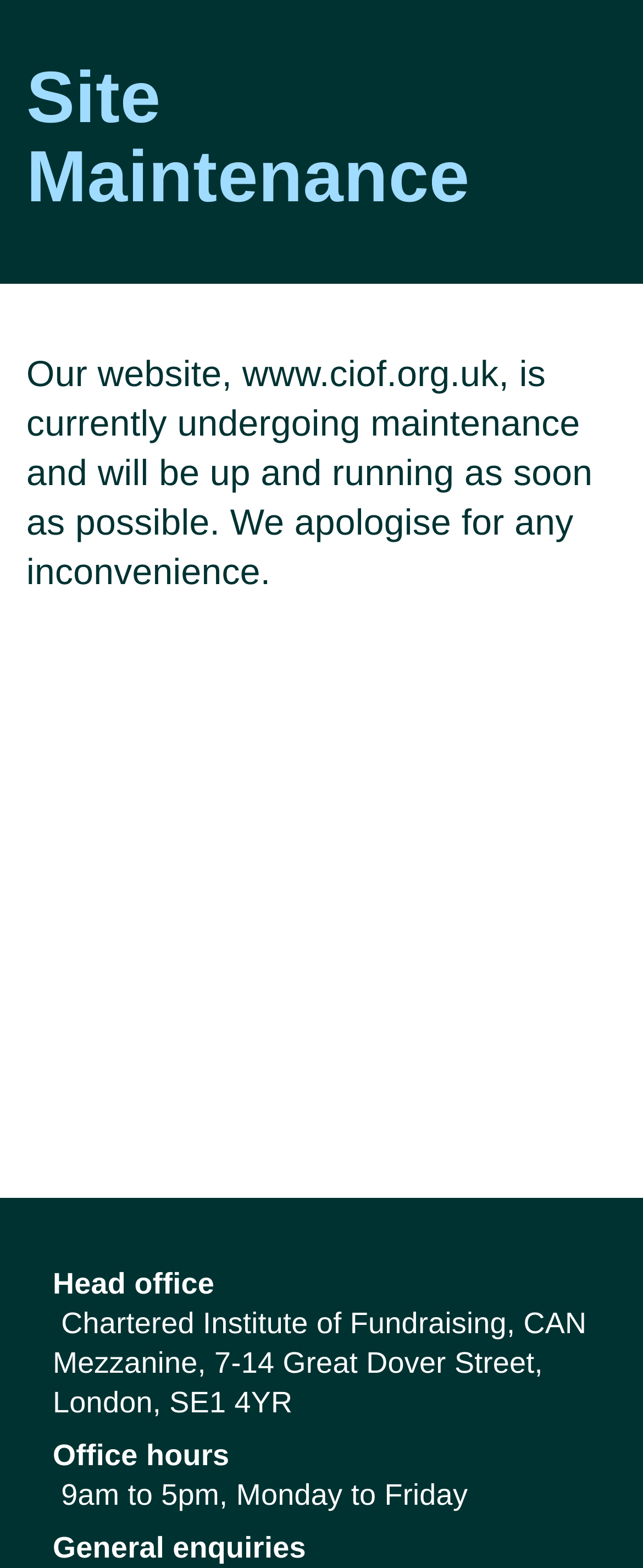What is the current status of the website? From the image, respond with a single word or brief phrase.

Under maintenance